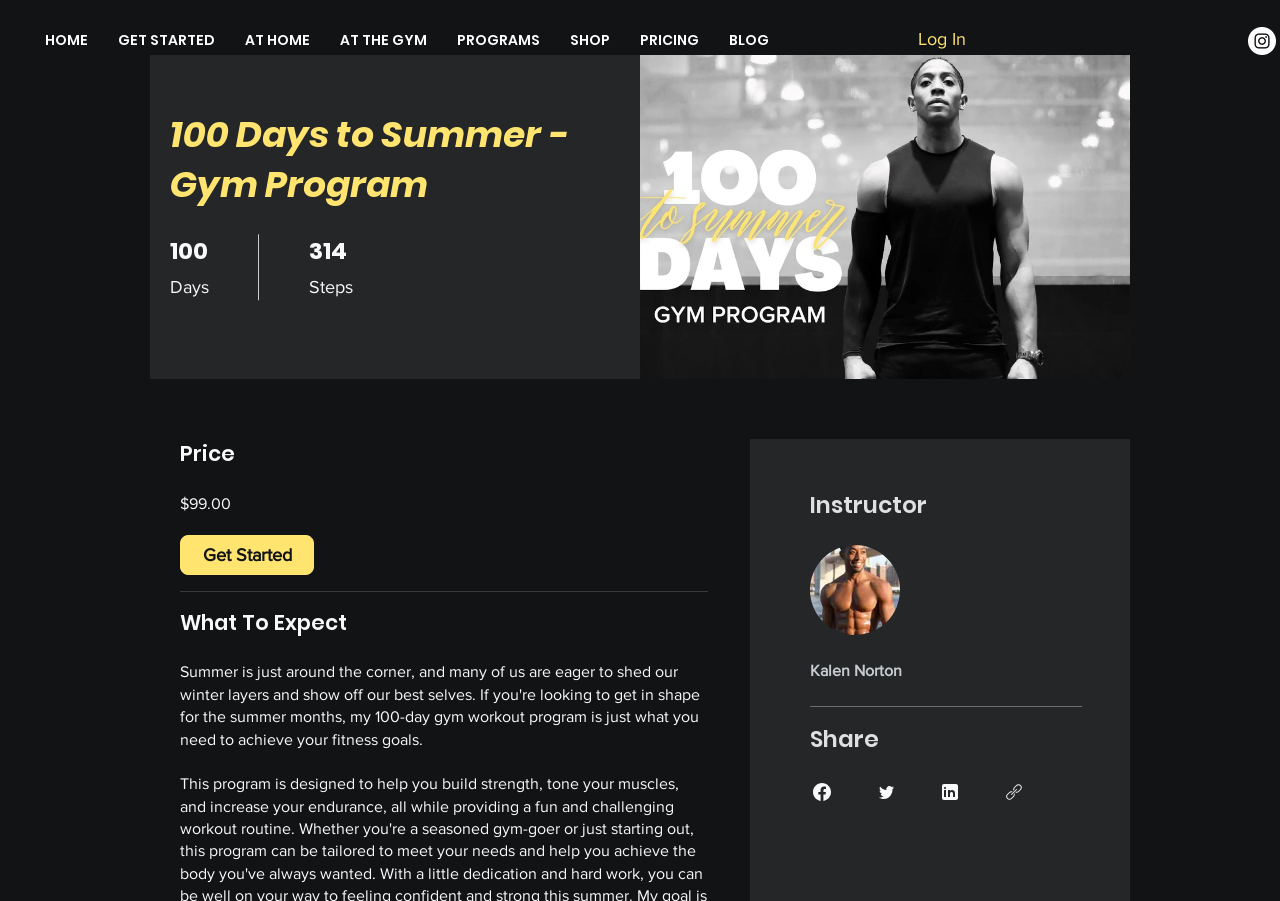How much does the program cost?
Using the image, respond with a single word or phrase.

$99.00